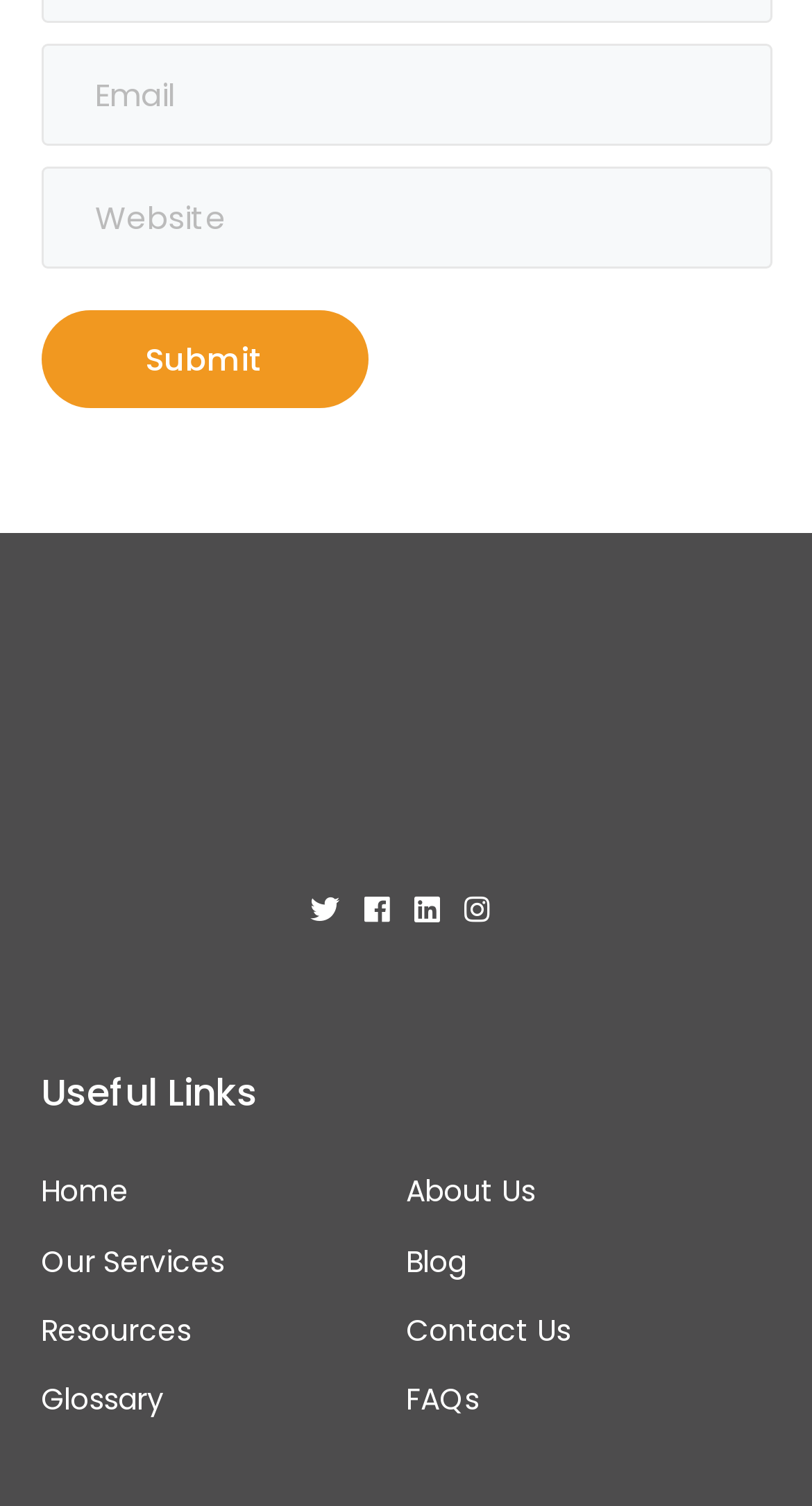Find the bounding box coordinates of the element I should click to carry out the following instruction: "Submit".

[0.05, 0.206, 0.454, 0.271]